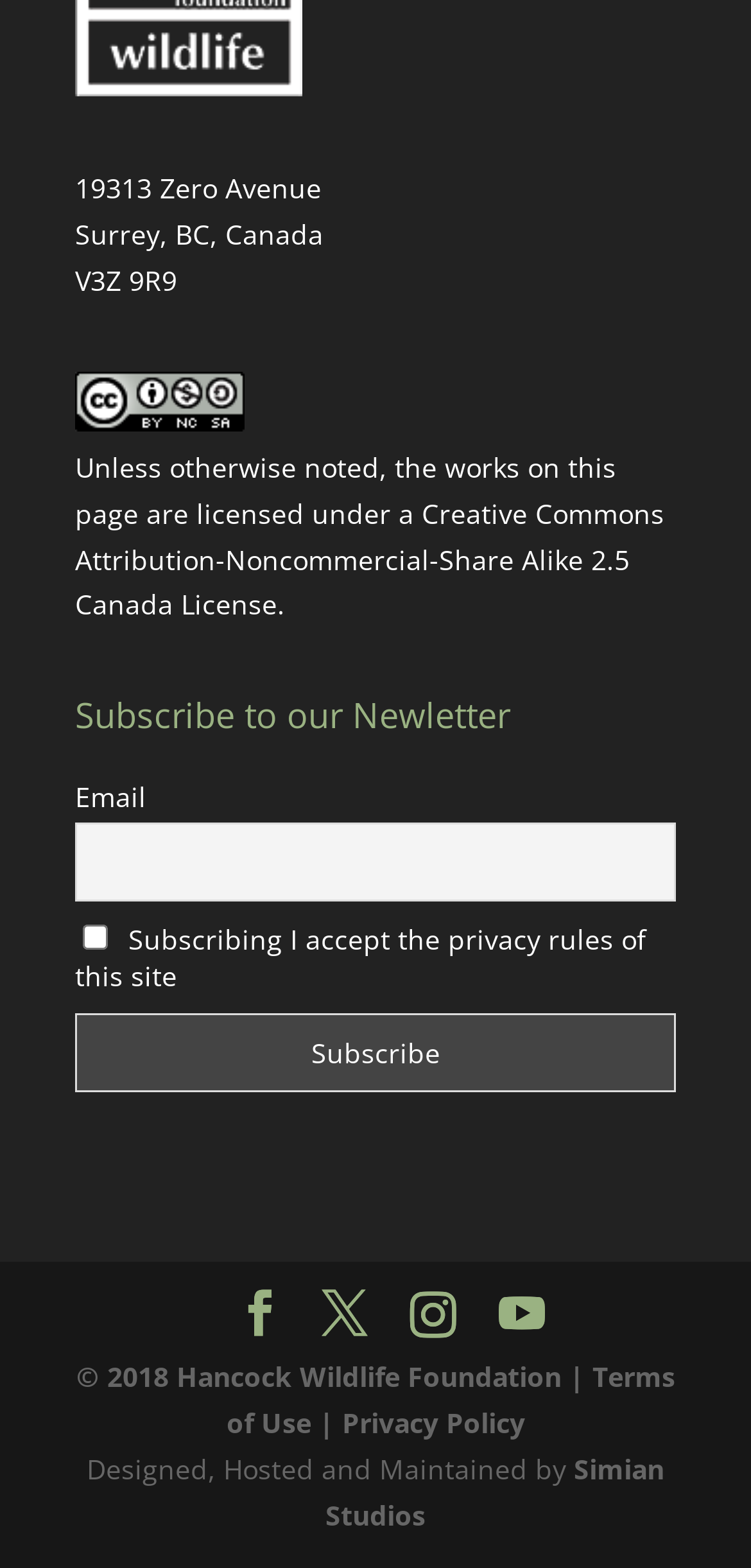Please reply to the following question using a single word or phrase: 
What is the license under which the works on this page are licensed?

Creative Commons Attribution-Noncommercial-Share Alike 2.5 Canada License